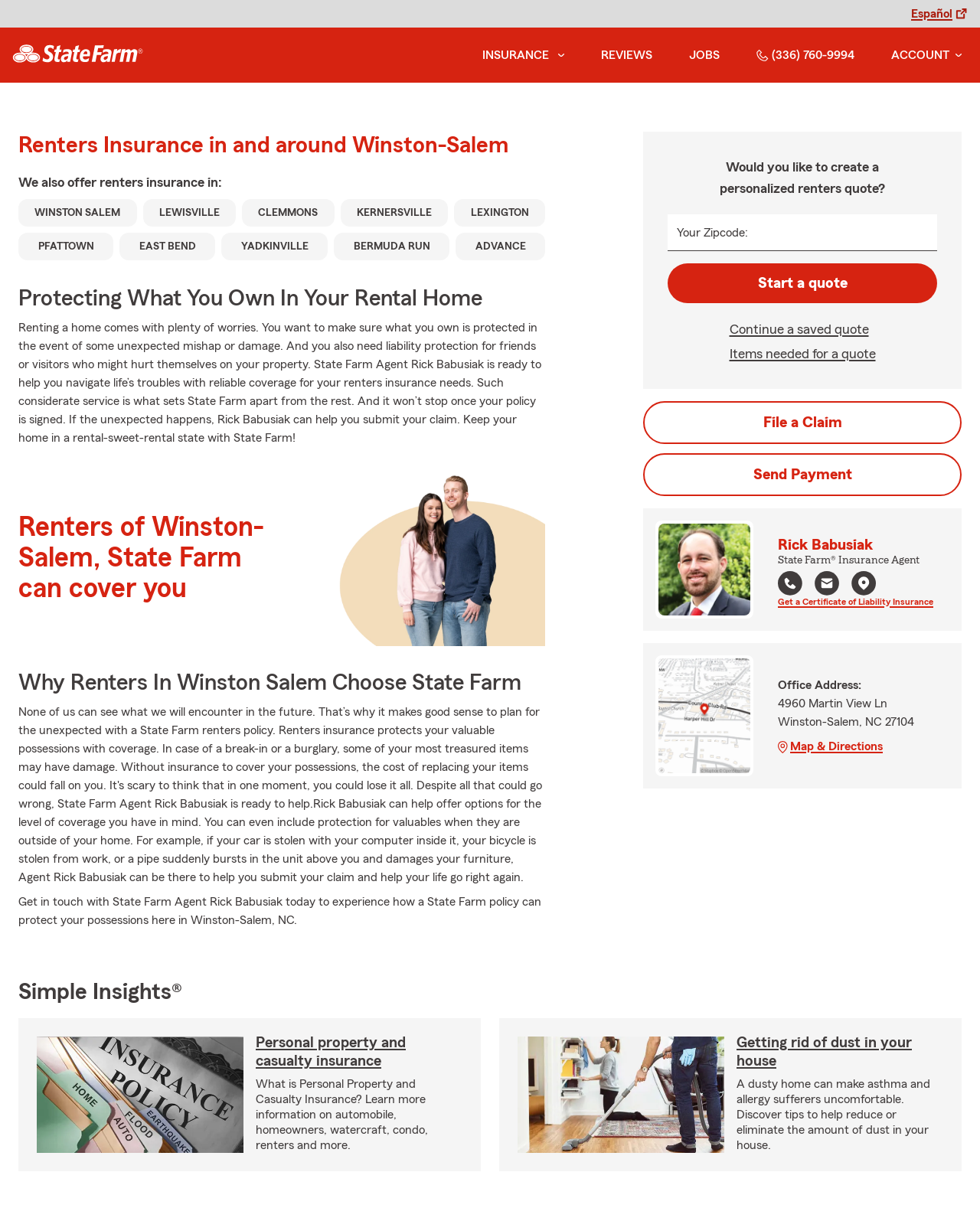Determine the bounding box coordinates in the format (top-left x, top-left y, bottom-right x, bottom-right y). Ensure all values are floating point numbers between 0 and 1. Identify the bounding box of the UI element described by: parent_node: INSURANCE aria-label="state farm logo"

[0.0, 0.026, 0.159, 0.065]